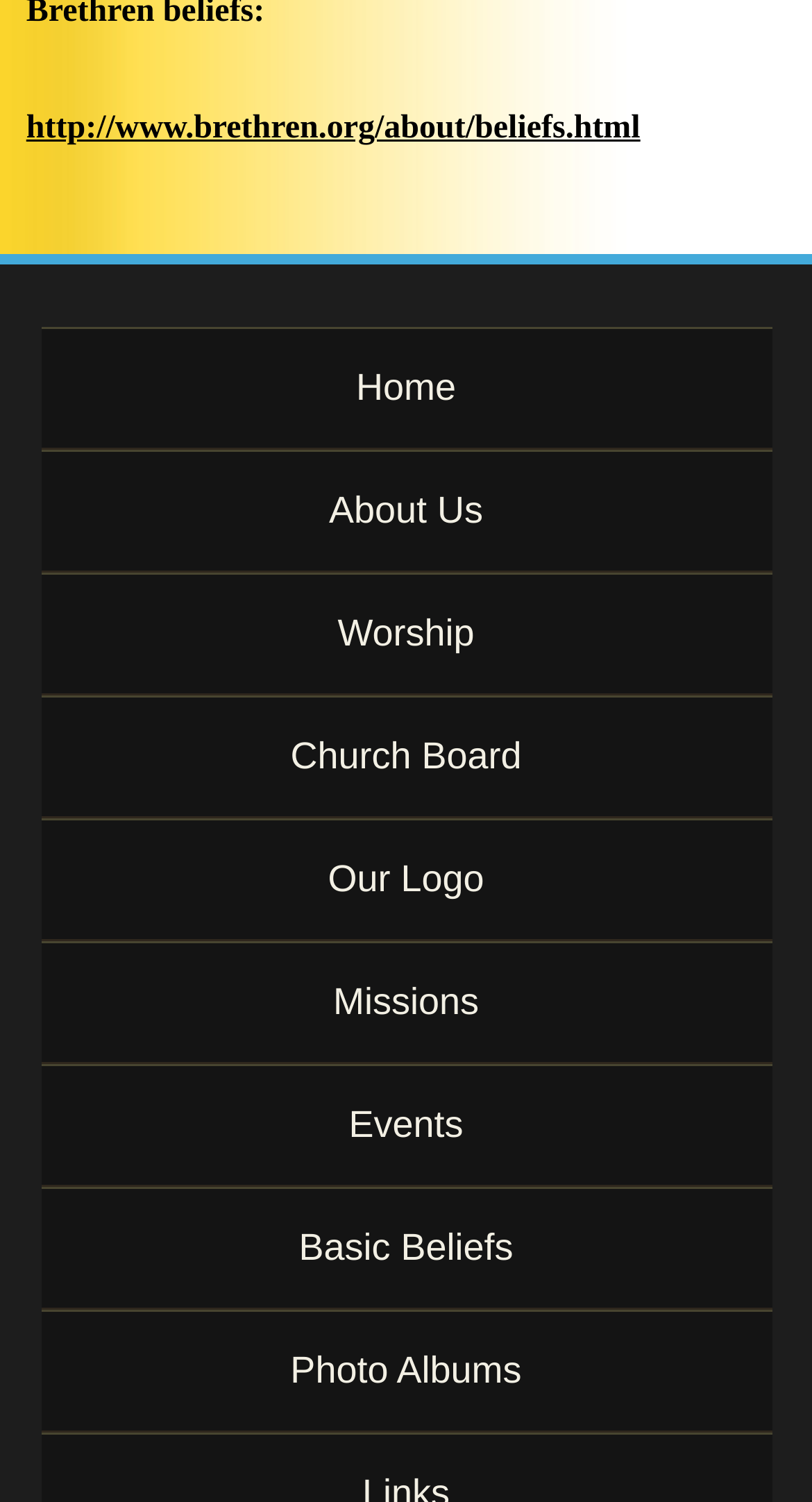Can you give a detailed response to the following question using the information from the image? How many links are in the navigation menu?

I counted the number of links in the navigation menu, which are 'Home', 'About Us', 'Worship', 'Church Board', 'Our Logo', 'Missions', 'Events', 'Basic Beliefs', and 'Photo Albums'. There are 9 links in total.